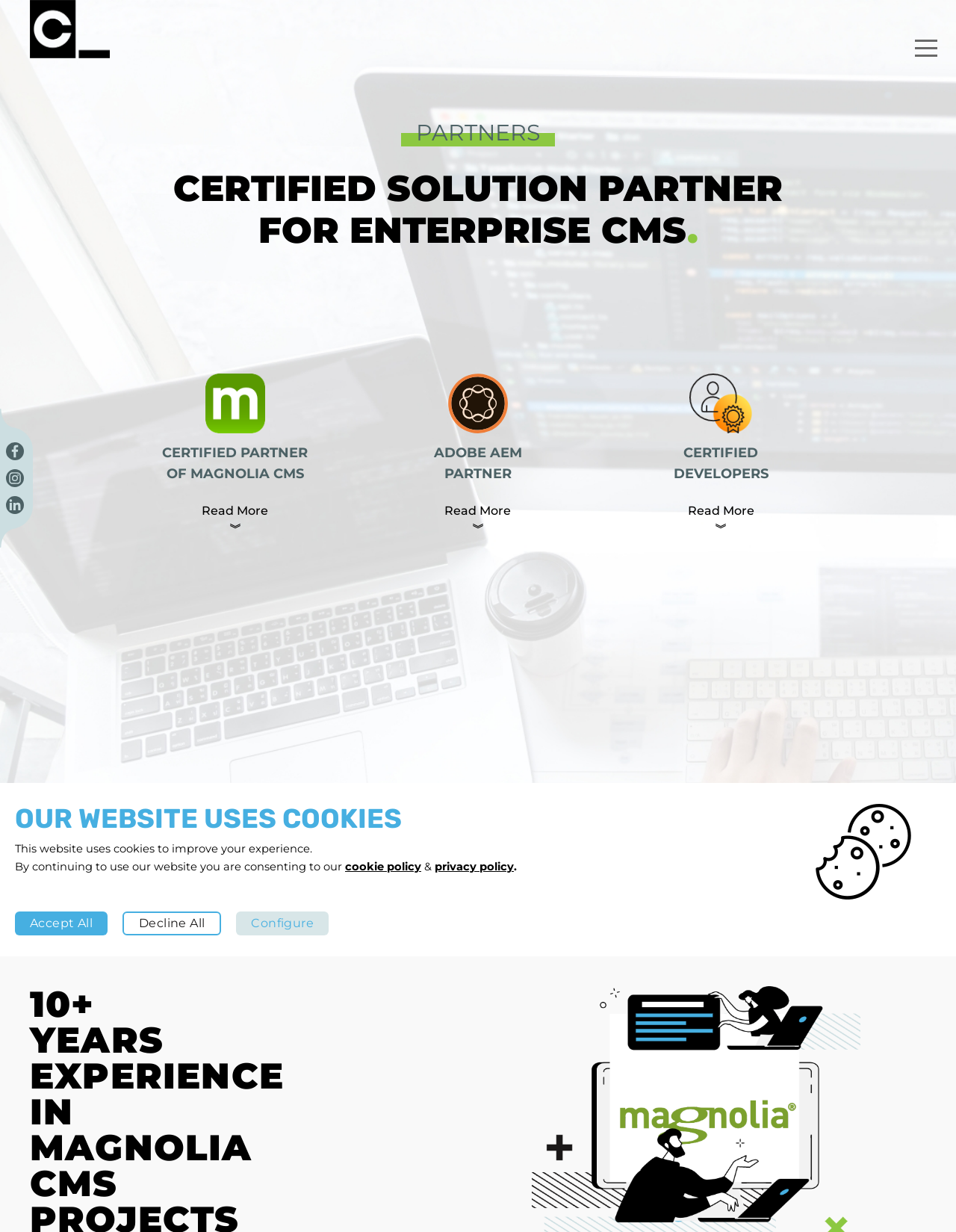Pinpoint the bounding box coordinates of the area that should be clicked to complete the following instruction: "Click the Read More button for Certified Solution Partner". The coordinates must be given as four float numbers between 0 and 1, i.e., [left, top, right, bottom].

[0.125, 0.409, 0.367, 0.437]